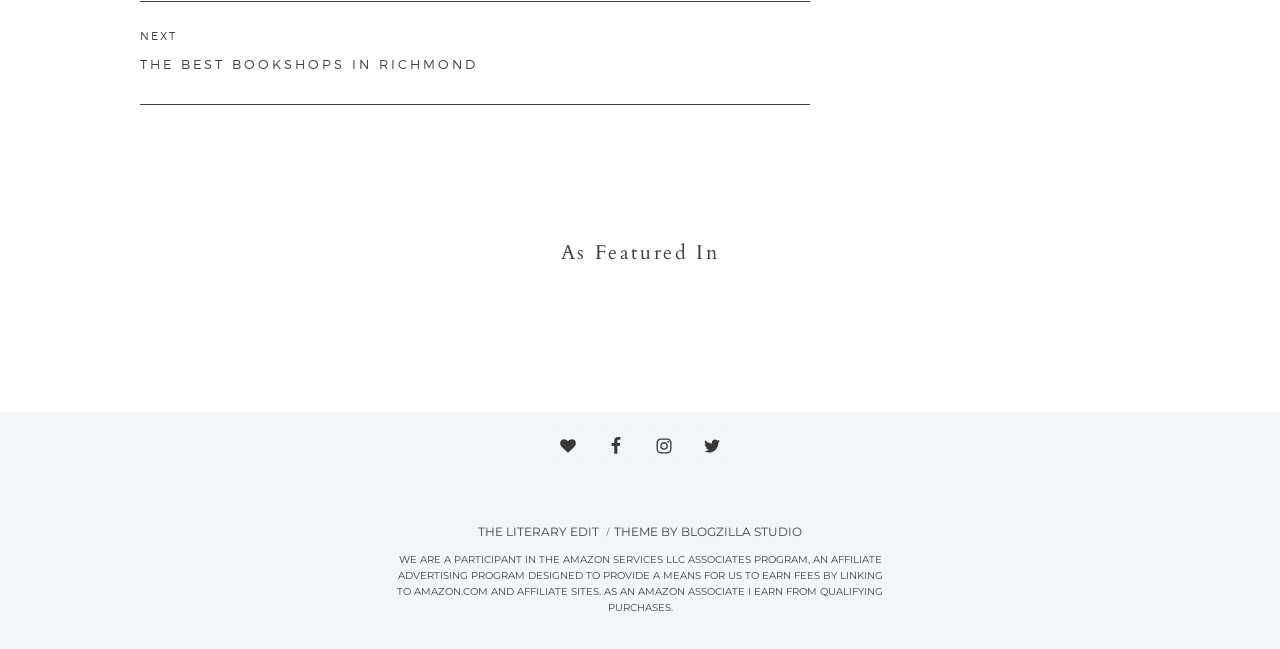Determine the bounding box coordinates for the HTML element mentioned in the following description: "The Literary Edit". The coordinates should be a list of four floats ranging from 0 to 1, represented as [left, top, right, bottom].

[0.374, 0.808, 0.468, 0.831]